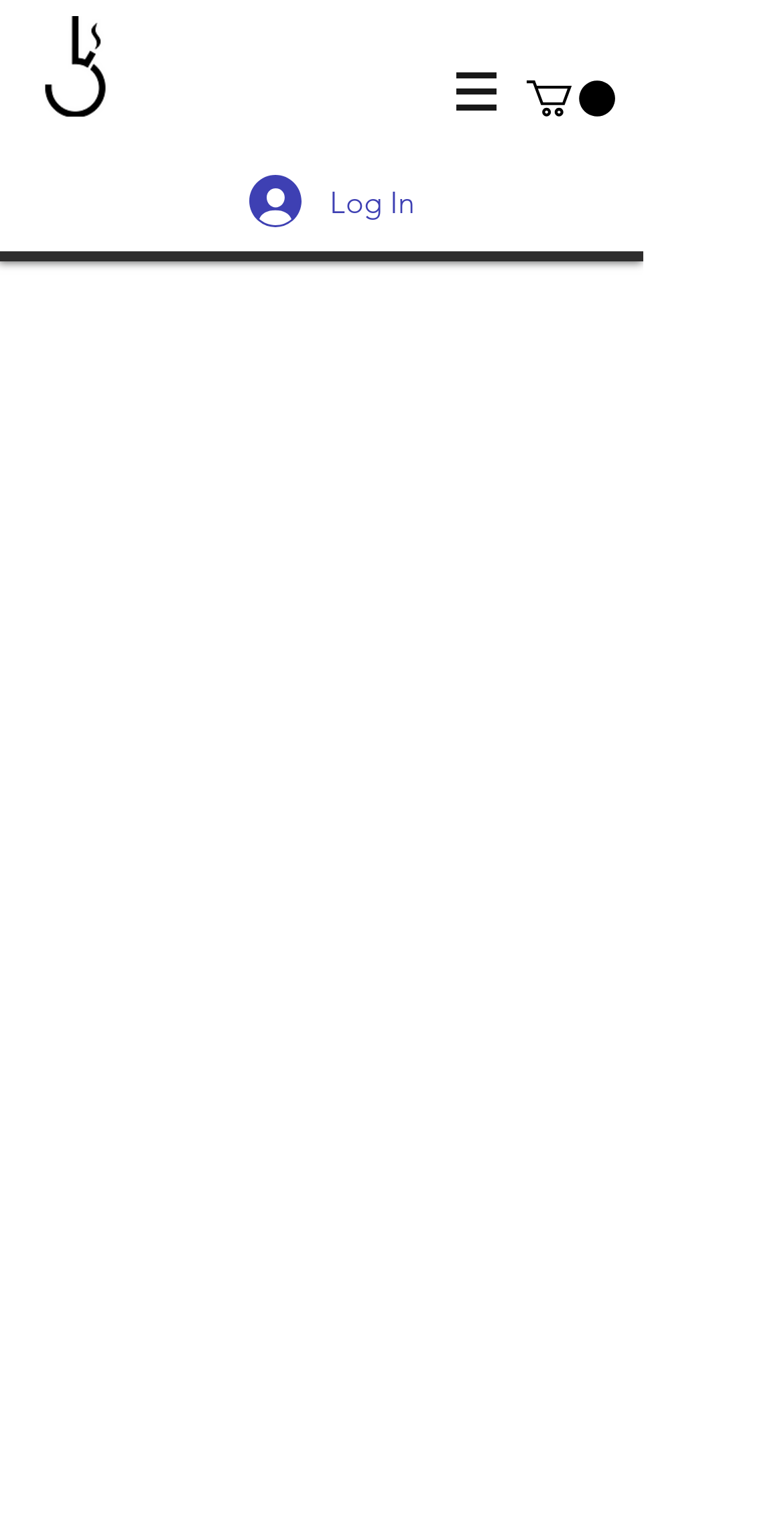What is the name of the company?
Look at the image and provide a short answer using one word or a phrase.

Bongalong